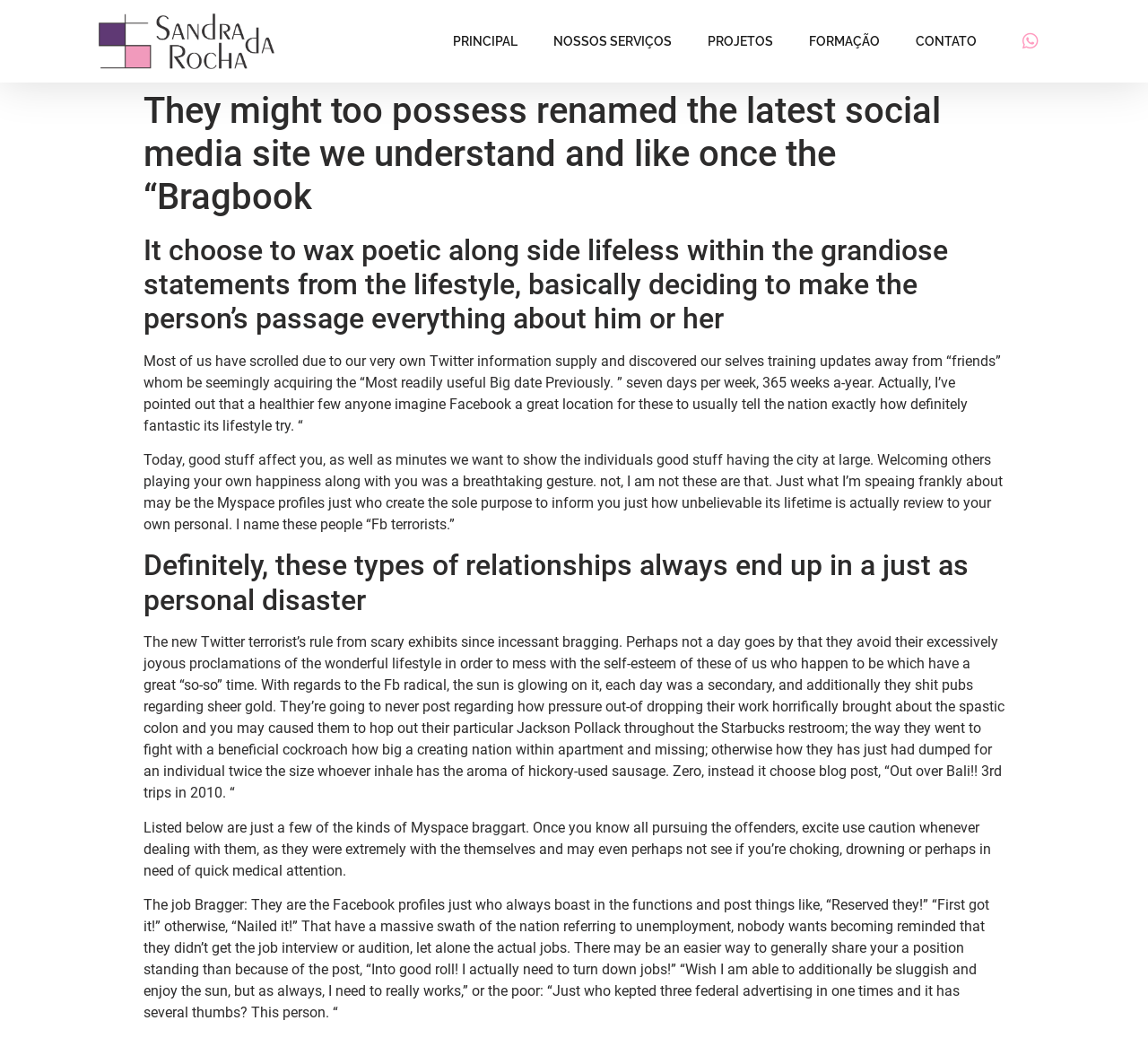Based on the visual content of the image, answer the question thoroughly: What type of bragger is described in the last paragraph?

The answer can be found by reading the last paragraph of the article, which describes a type of Facebook user who constantly boasts about their job and career achievements, referred to as 'The job Bragger'.